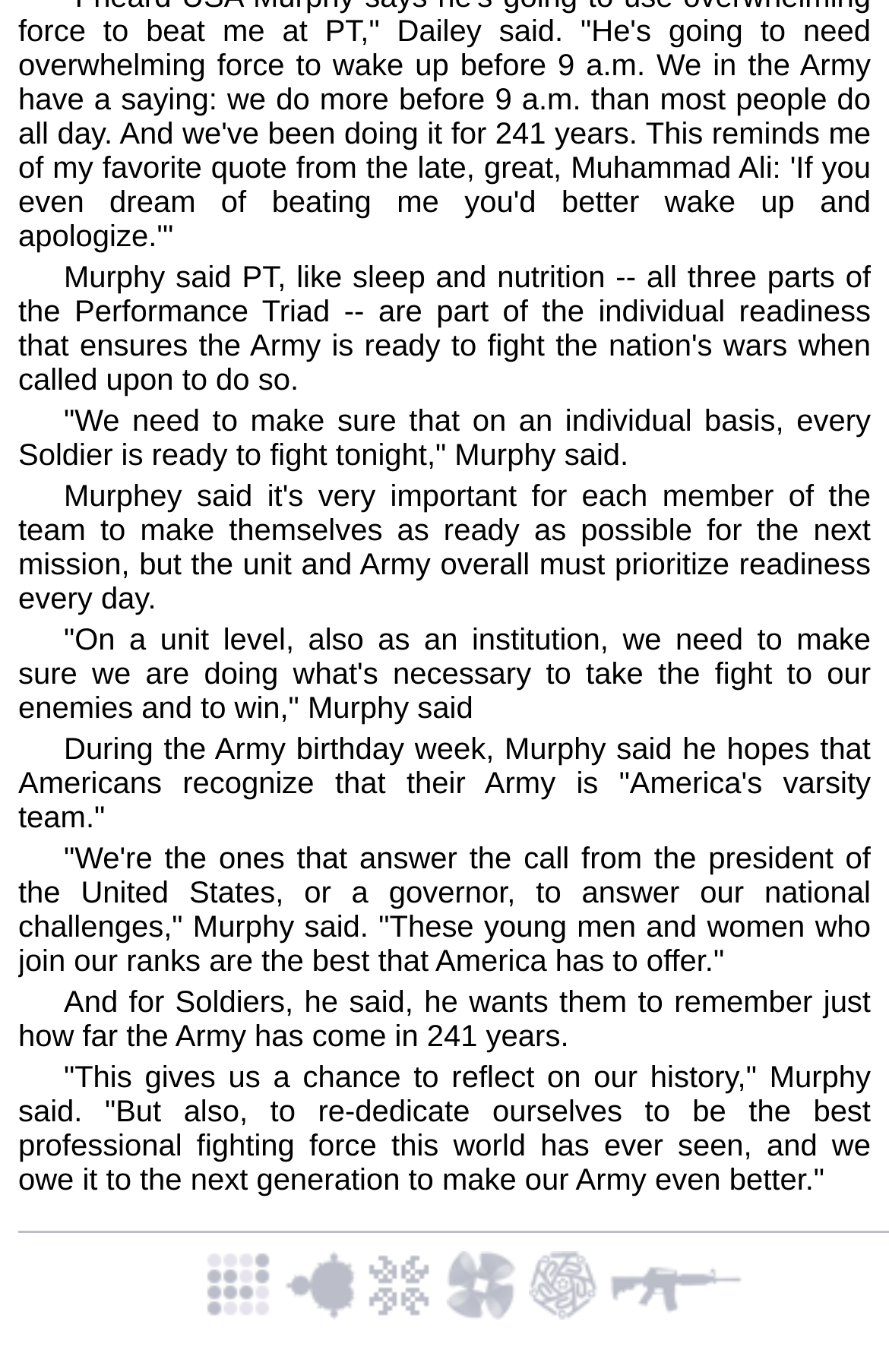Please examine the image and provide a detailed answer to the question: What is the purpose of the Army?

The text mentions that the Army needs to 'take the fight to our enemies and to win', indicating that the purpose of the Army is to engage in combat and emerge victorious.